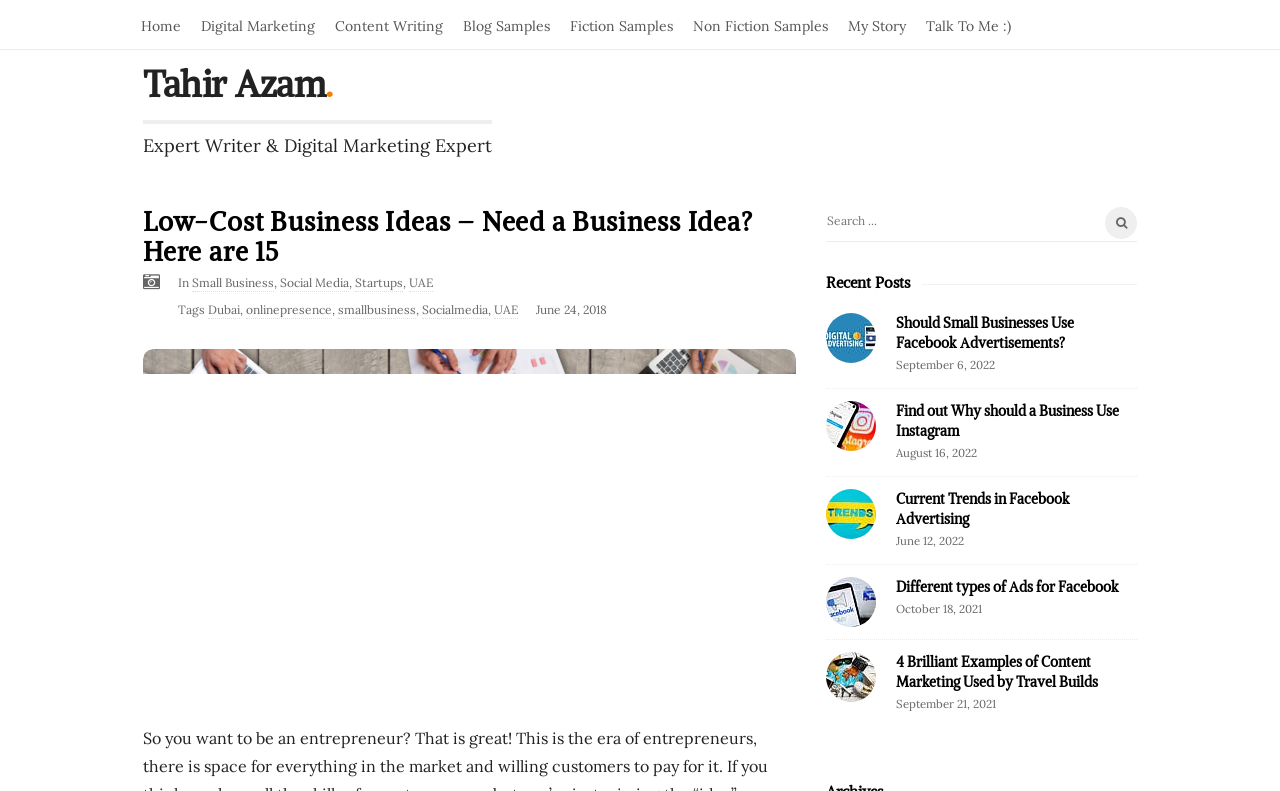Provide the bounding box coordinates of the area you need to click to execute the following instruction: "Search for something".

[0.645, 0.262, 0.888, 0.291]